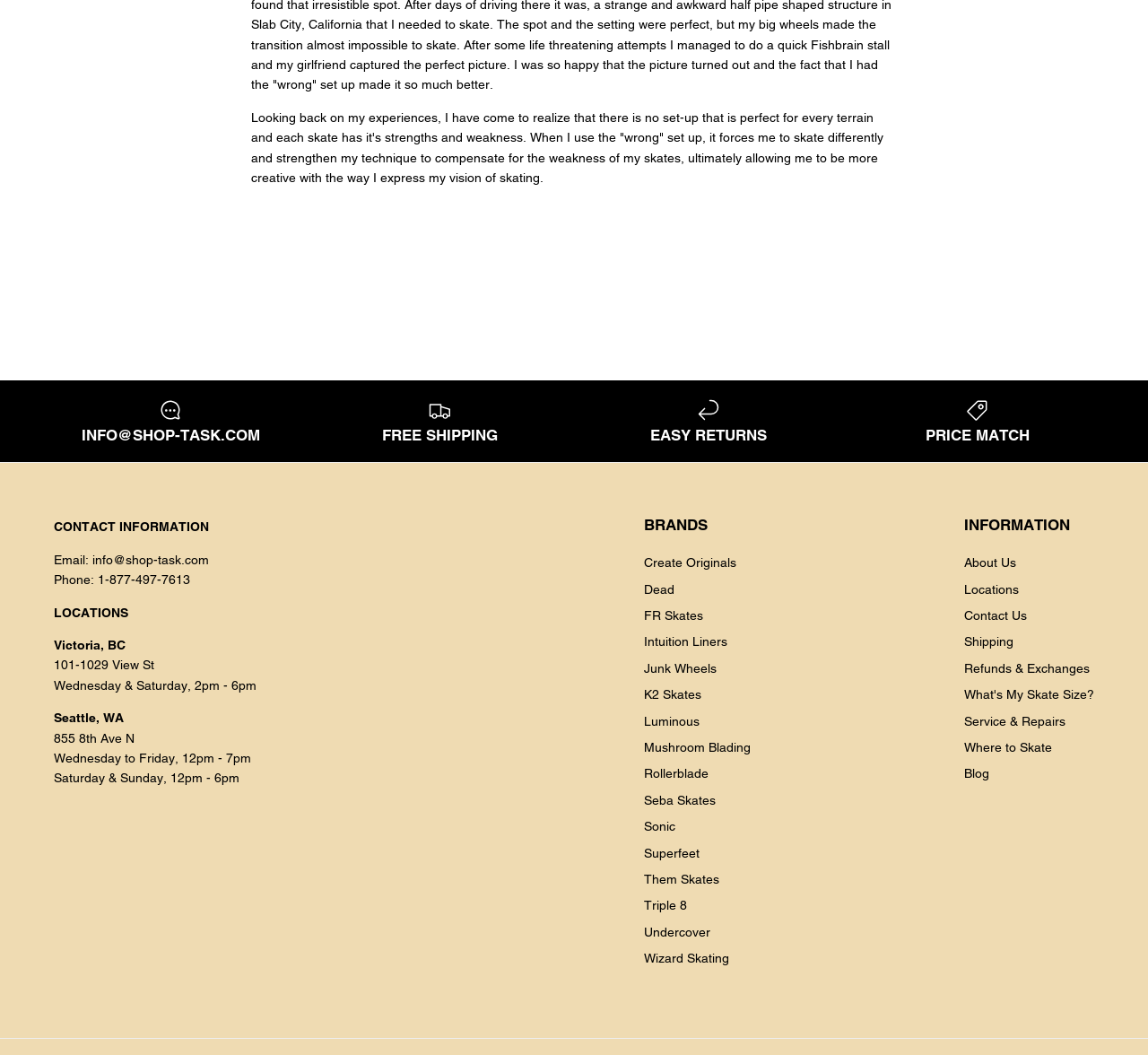Locate the bounding box coordinates of the element I should click to achieve the following instruction: "Go to Home".

None